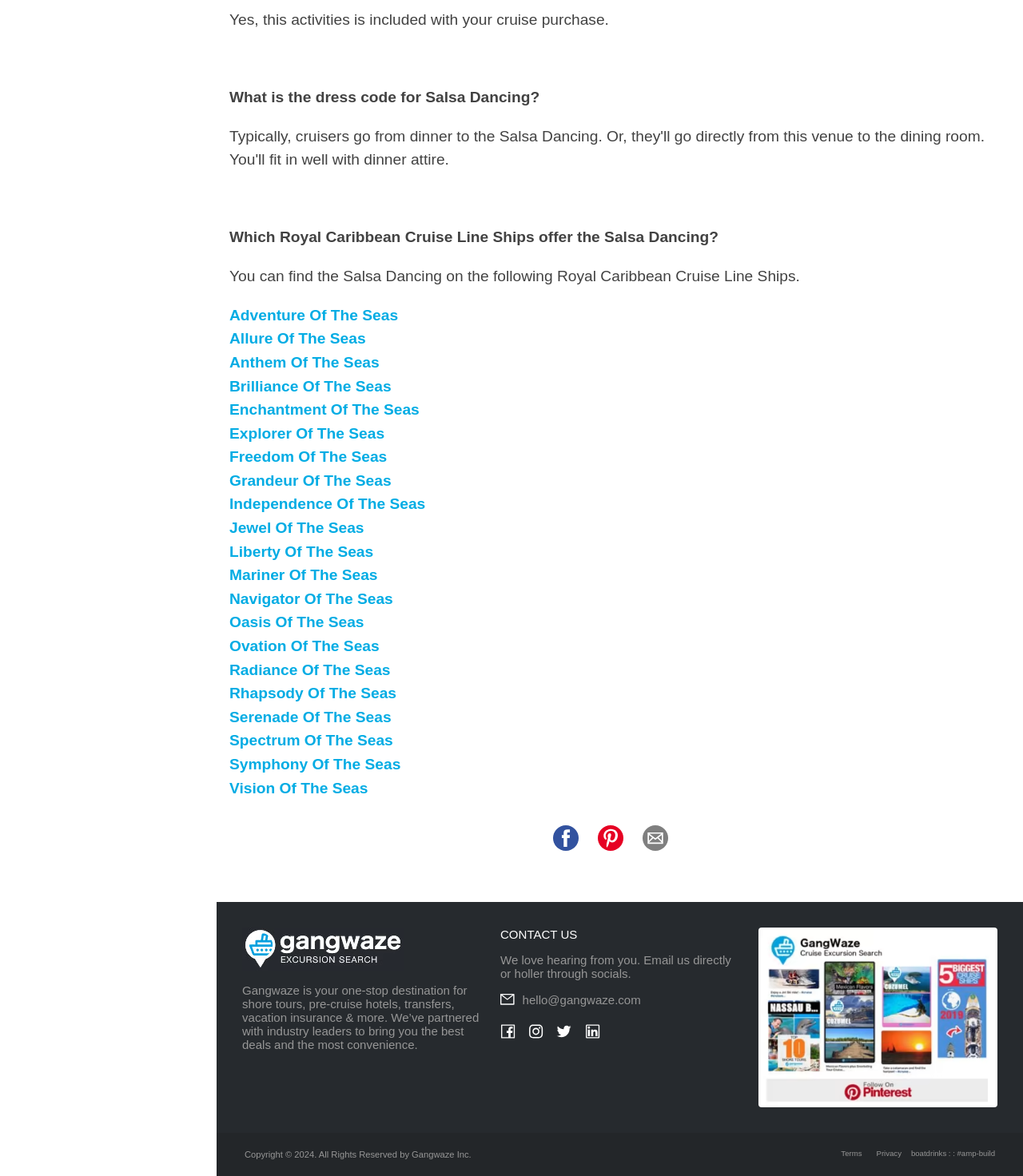What is the activity included with cruise purchase?
Answer the question with a detailed explanation, including all necessary information.

Based on the webpage, I found a StaticText element with the text 'Yes, this activity is included with your cruise purchase.' and another StaticText element with the text 'What is the dress code for Salsa Dancing?'. This suggests that the activity being referred to is Salsa Dancing.